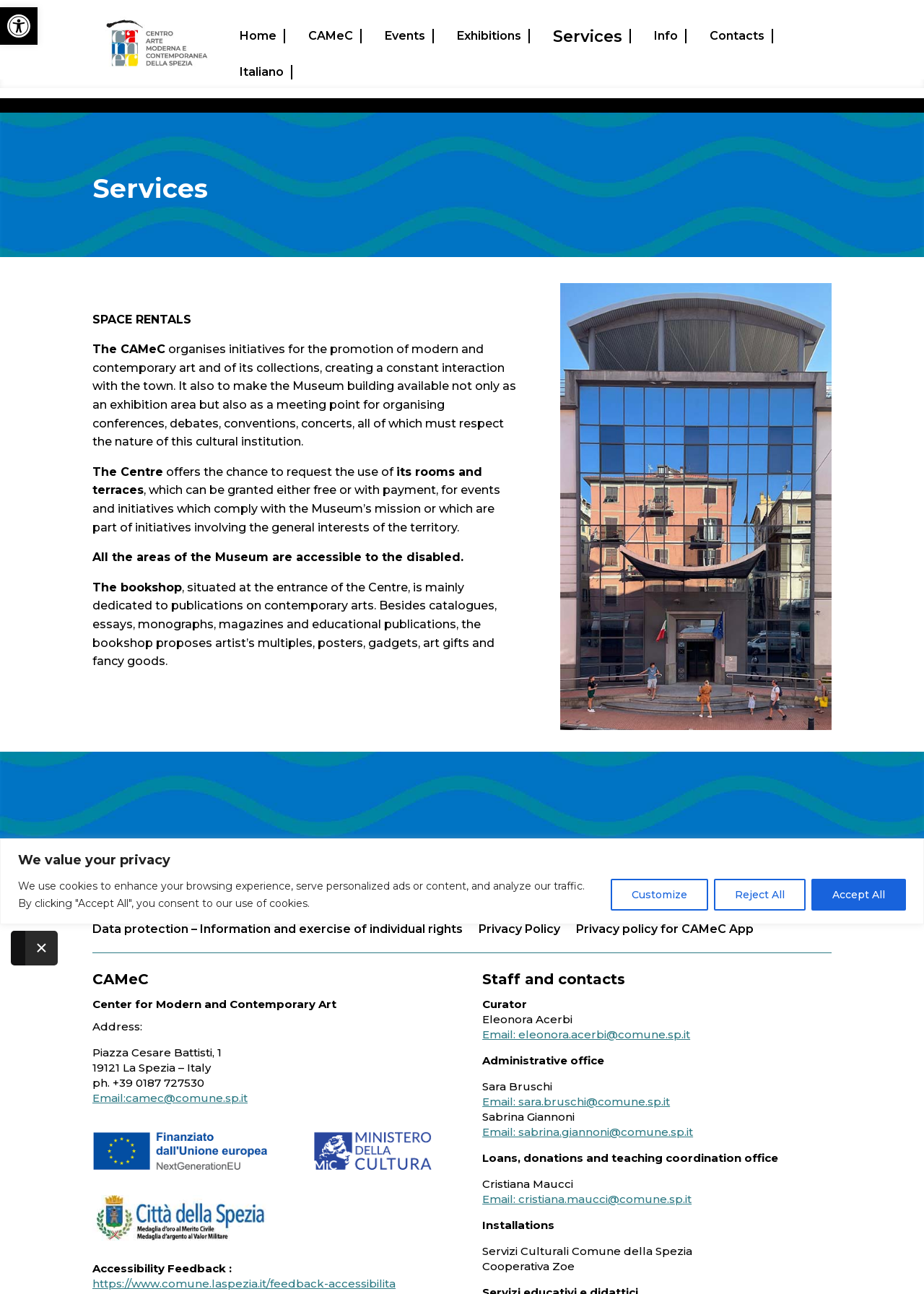Articulate a complete and detailed caption of the webpage elements.

The webpage is about the services offered by CAMeC, a center for modern and contemporary art. At the top, there is a navigation menu with links to "Home", "CAMeC", "Events", "Exhibitions", "Services", "Info", and "Contacts". Below the navigation menu, there is a section about privacy, with a heading "We value your privacy" and buttons to "Customize", "Reject All", and "Accept All" cookies.

The main content of the page is divided into two sections. The left section has a heading "Services" and describes the services offered by CAMeC, including space rentals, events, and initiatives. There is also a paragraph about the bookshop, which sells publications on contemporary arts, artist's multiples, and art gifts. Below the text, there is an image of the museum's facade.

The right section has contact information, including the address, phone number, and email of CAMeC. There are also links to the data protection policy, privacy policy, and privacy policy for the CAMeC app. Below the contact information, there is a section about the staff and contacts, with names, roles, and email addresses of the curator, administrative office, and other staff members.

At the bottom of the page, there are links to accessibility feedback and a logo of the NextGenerationEU - Ministero della cultura.